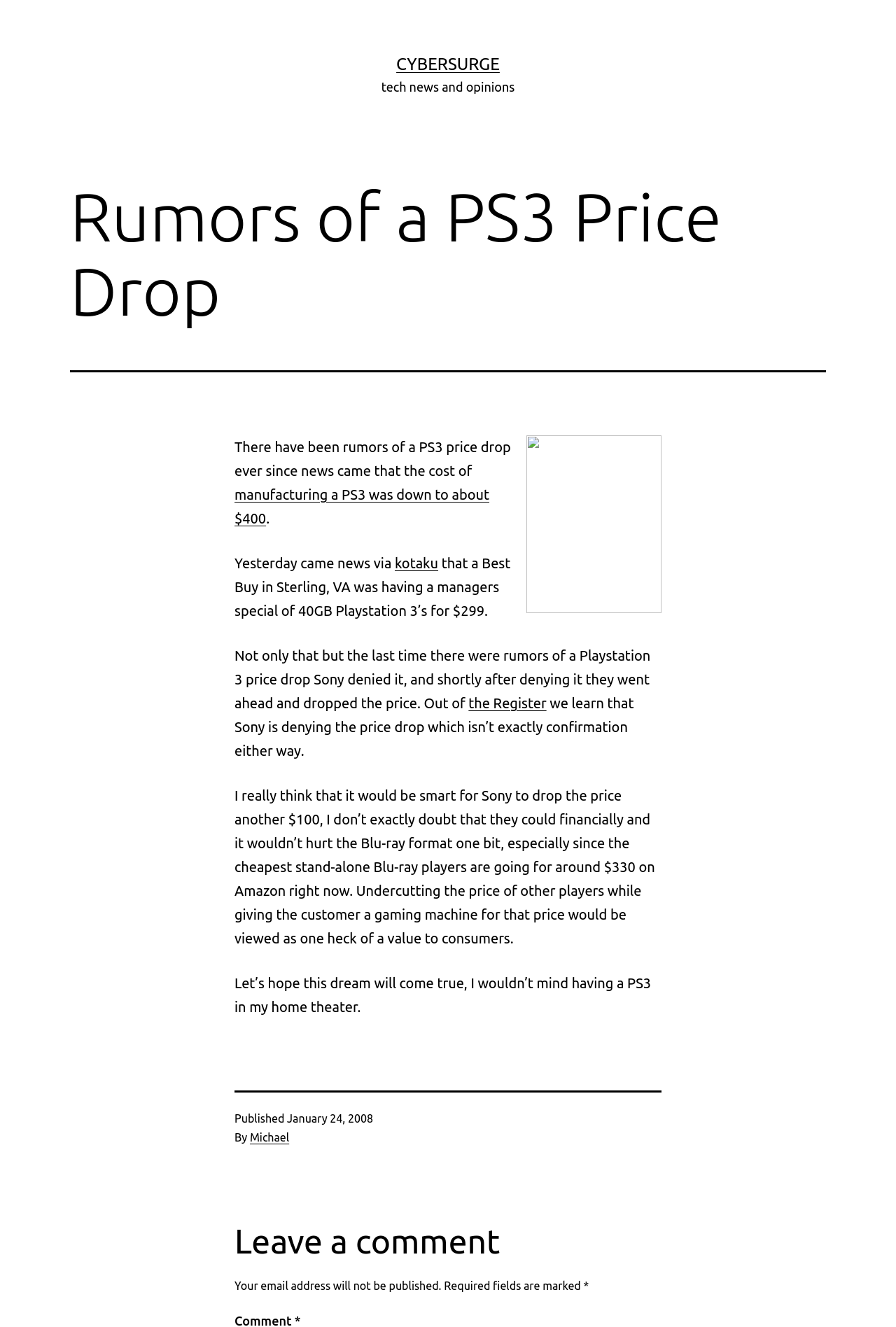Determine the bounding box coordinates for the area that should be clicked to carry out the following instruction: "Click on the link 'Ladarion Lockett Makes U20 World Team'".

None